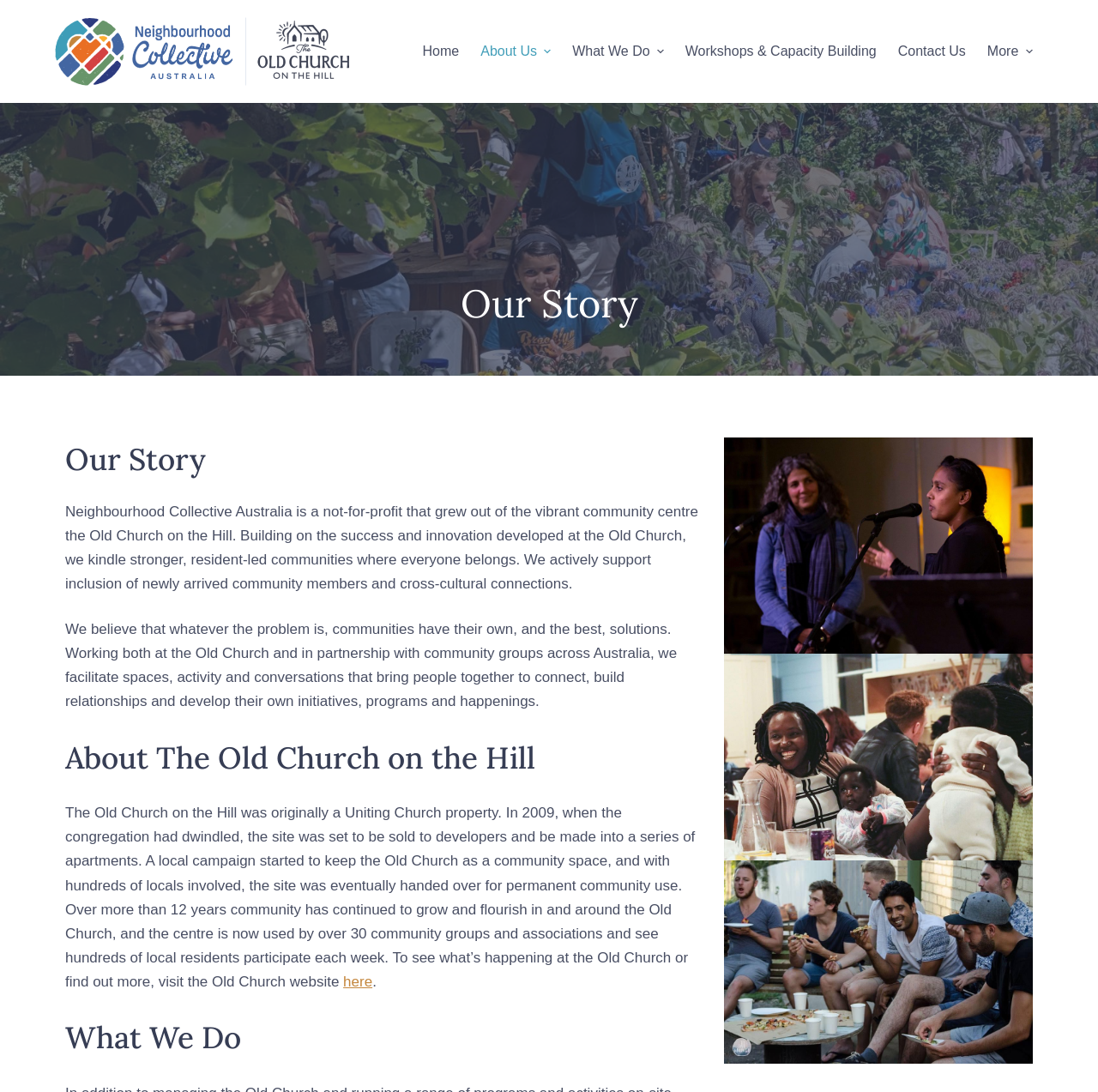Locate the bounding box coordinates of the clickable region to complete the following instruction: "Contact us."

None